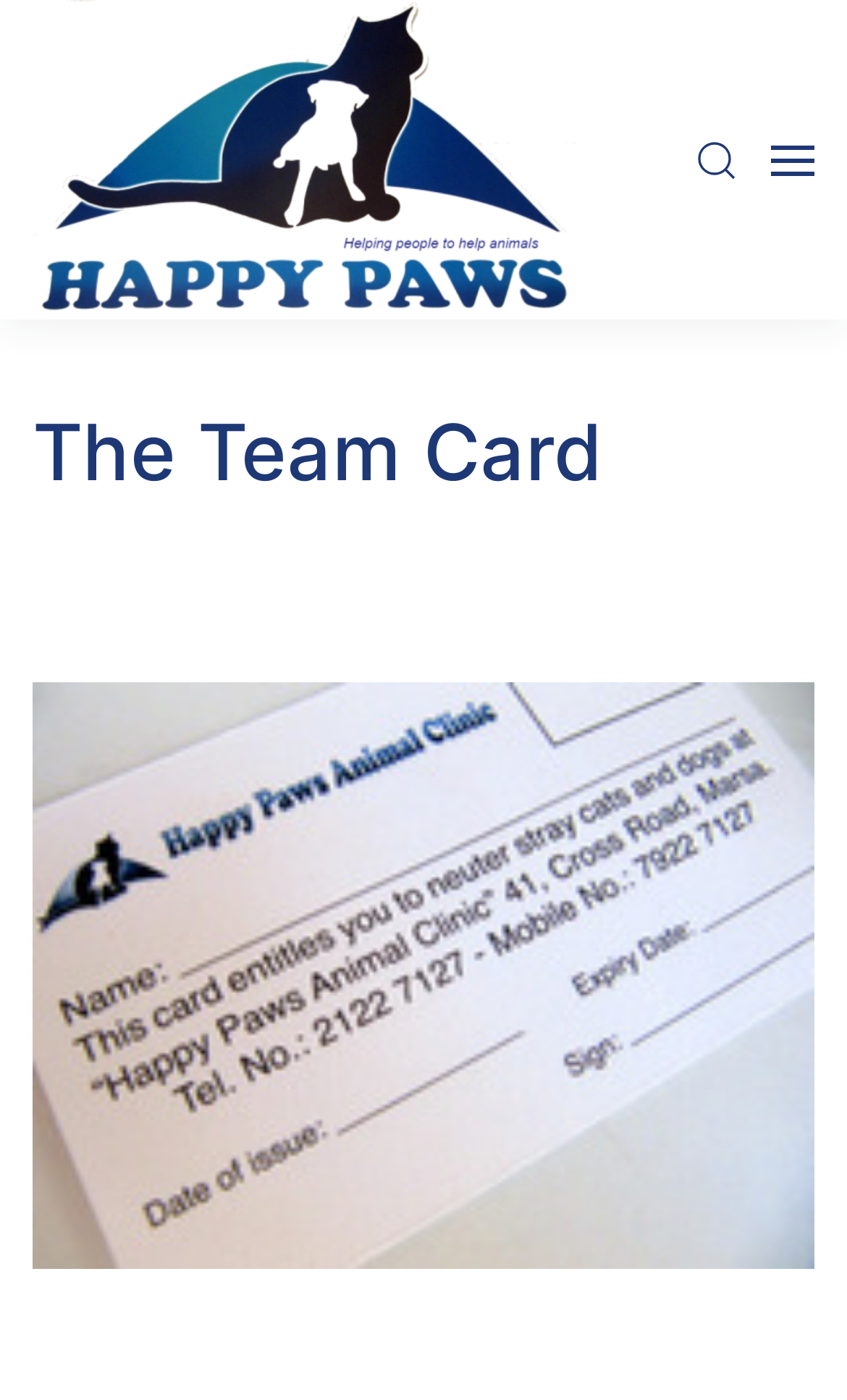Consider the image and give a detailed and elaborate answer to the question: 
What is the main content of the webpage?

The main content of the webpage is indicated by the heading element with bounding box coordinates [0.038, 0.29, 0.962, 0.357], which contains the text 'The Team Card'.